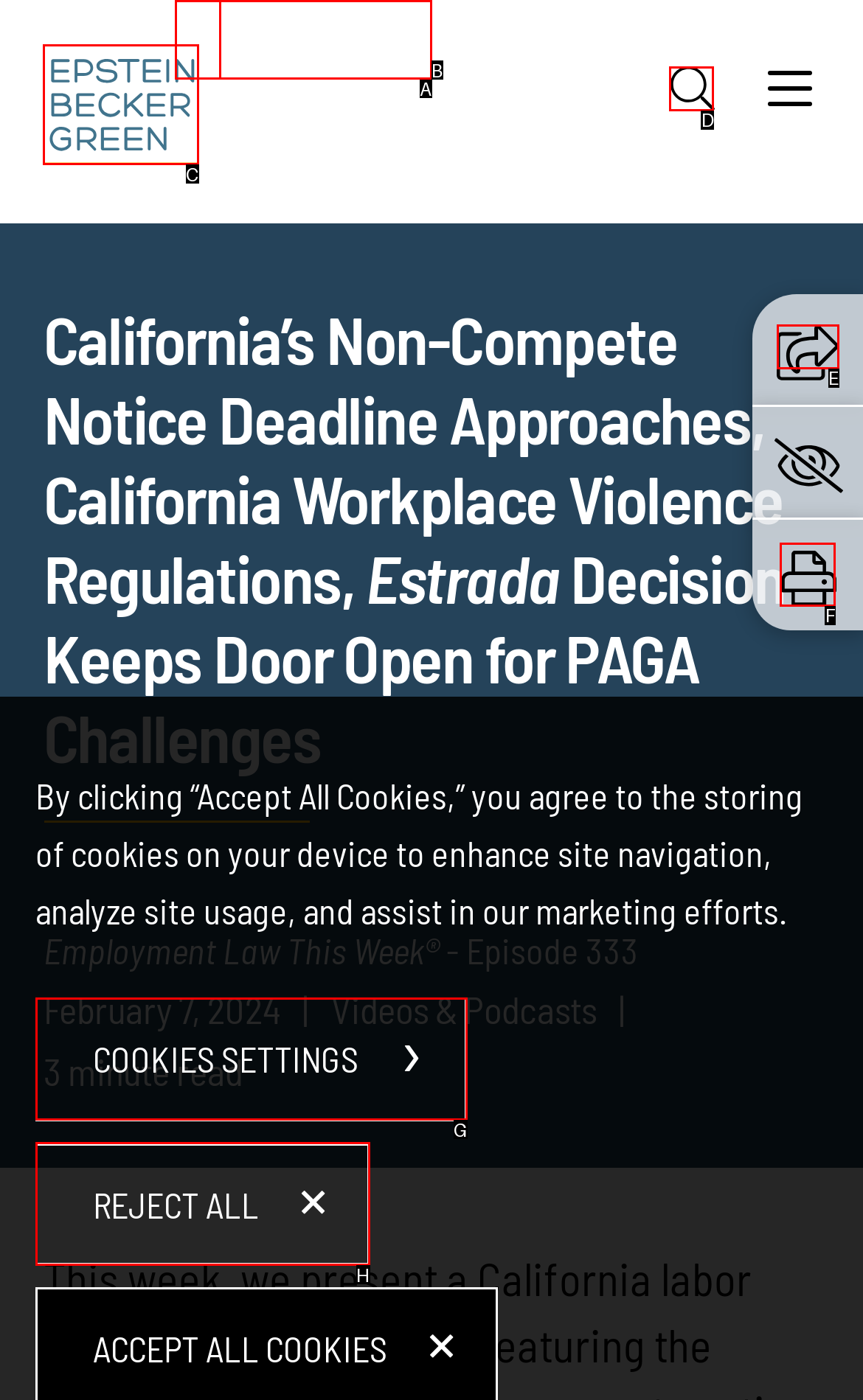Specify which UI element should be clicked to accomplish the task: Print the page. Answer with the letter of the correct choice.

F